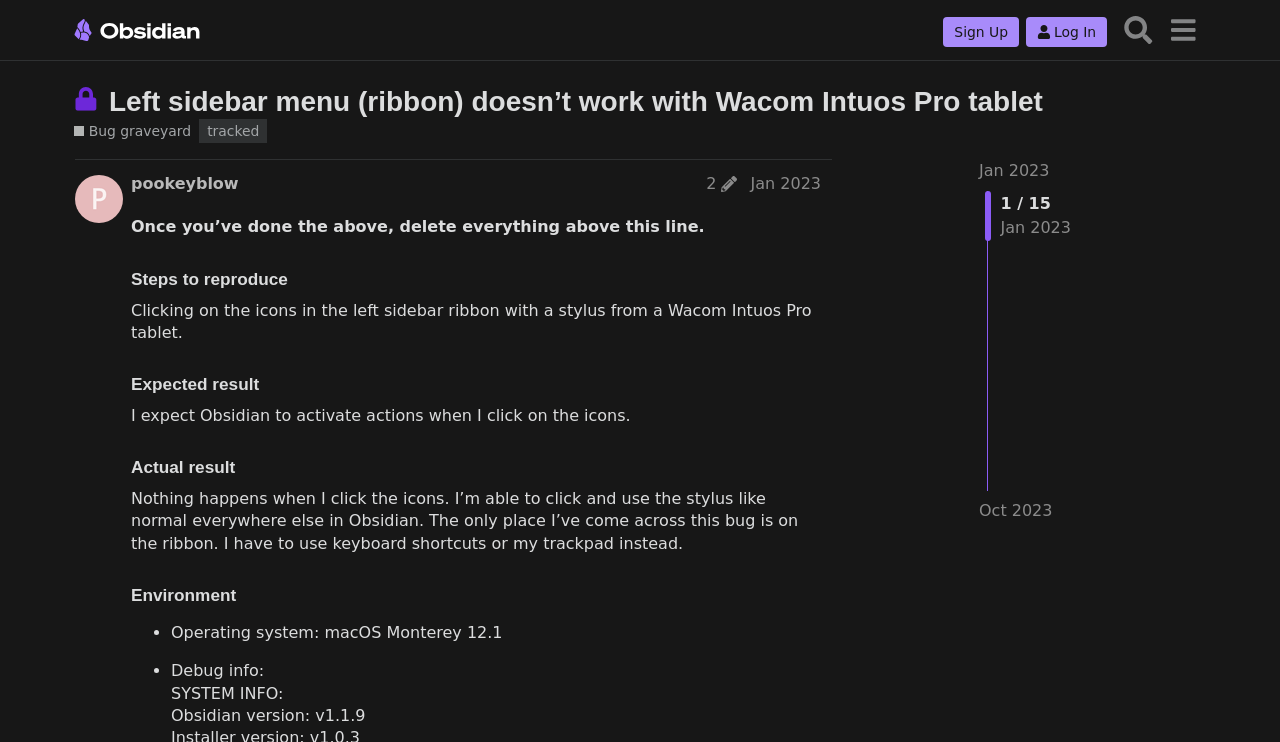Please specify the bounding box coordinates of the region to click in order to perform the following instruction: "Click on the 'Left sidebar menu (ribbon) doesn’t work with Wacom Intuos Pro tablet' link".

[0.085, 0.116, 0.815, 0.158]